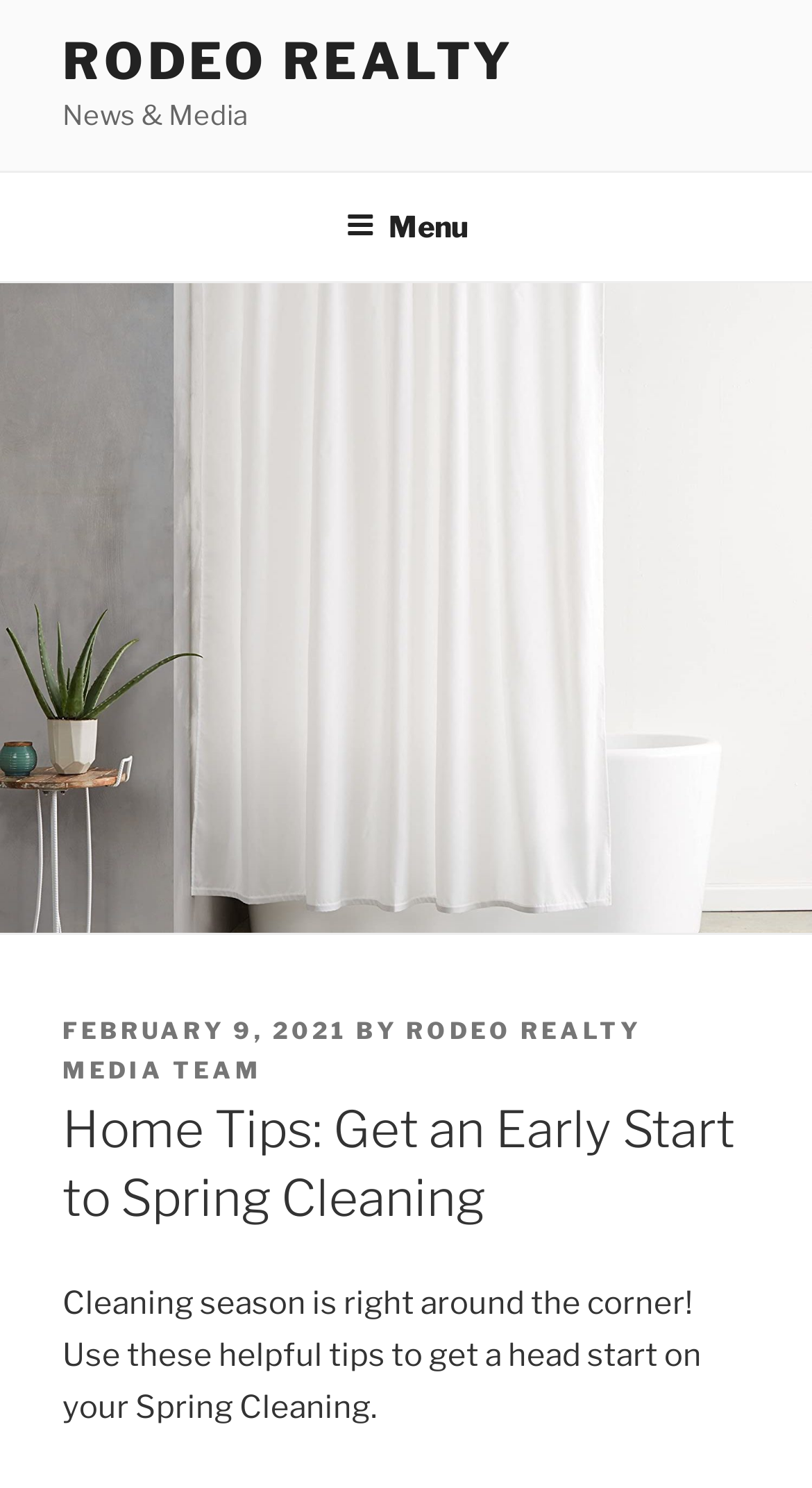When was the article posted?
Please answer the question with a single word or phrase, referencing the image.

February 9, 2021